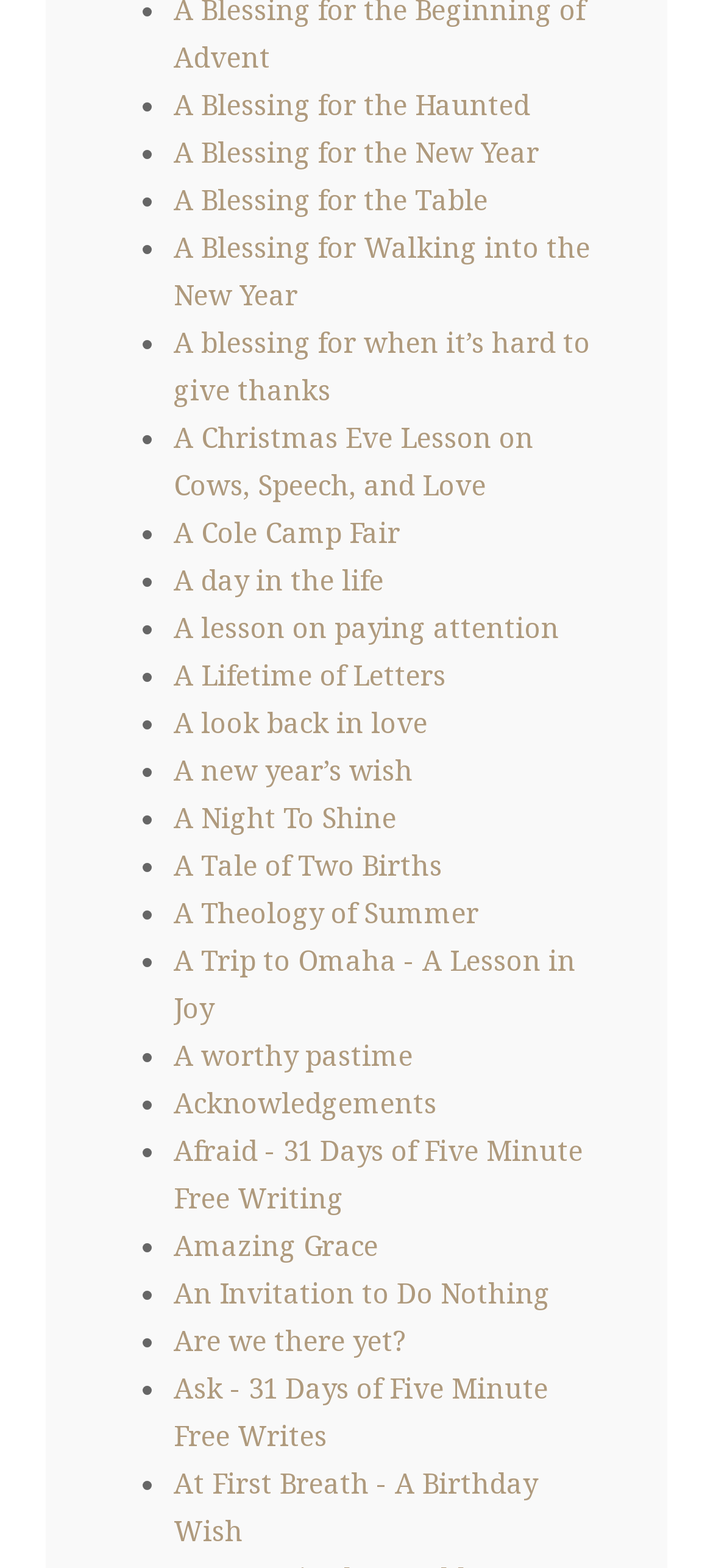Determine the bounding box coordinates of the area to click in order to meet this instruction: "Read 'A new year’s wish'".

[0.244, 0.479, 0.579, 0.503]